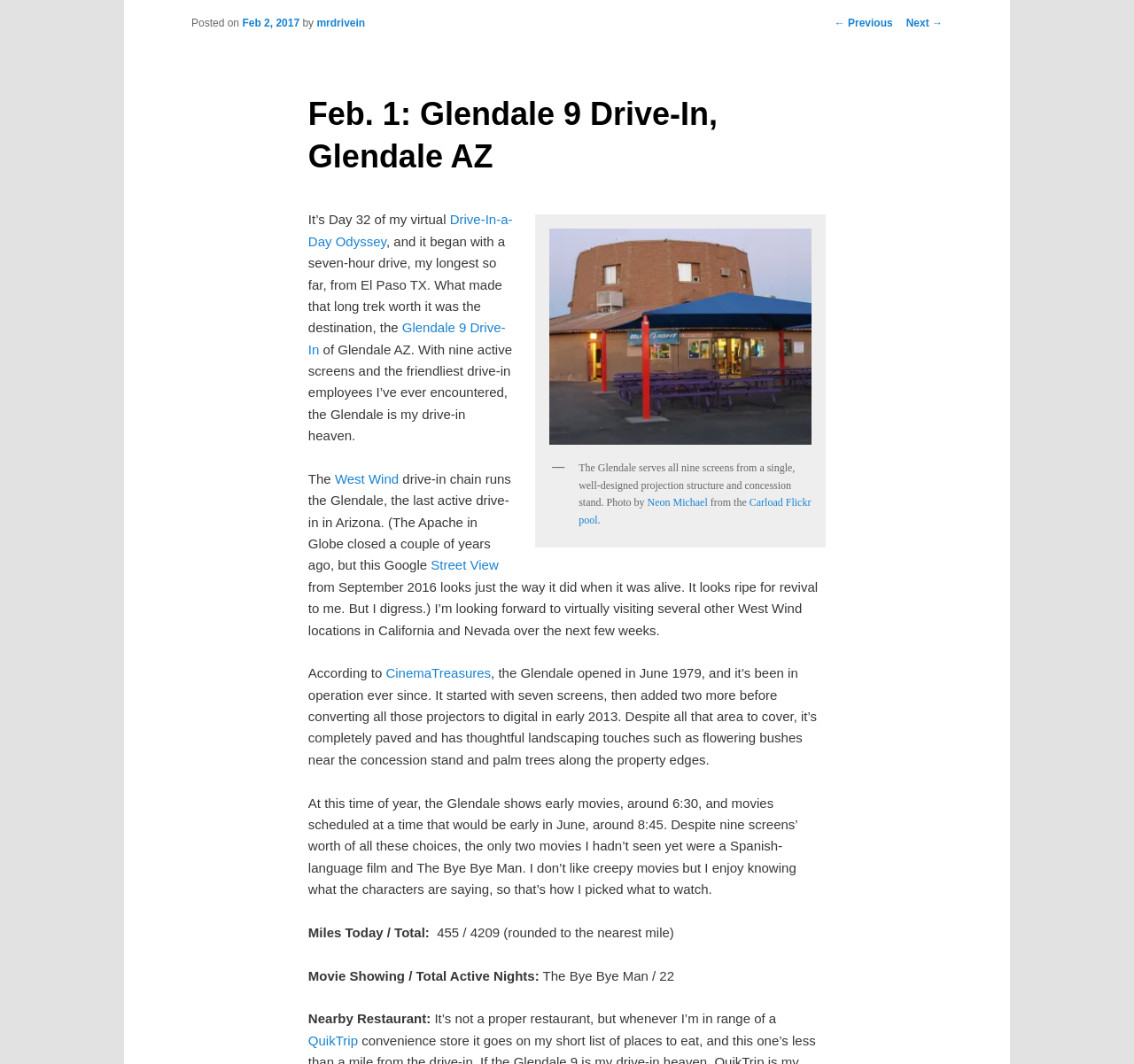Provide the bounding box coordinates of the HTML element this sentence describes: "CinemaTreasures".

[0.34, 0.626, 0.433, 0.64]